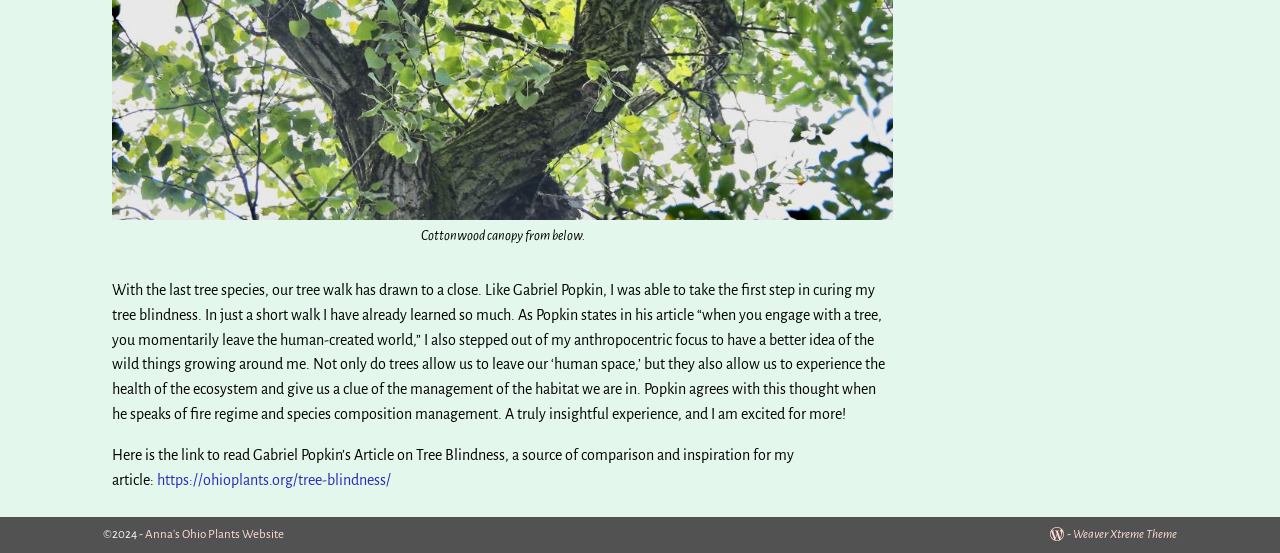Could you please study the image and provide a detailed answer to the question:
What is the source of inspiration for the article?

The article mentions that it was inspired by Gabriel Popkin's article on tree blindness, which is provided as a link at the bottom of the page. This suggests that the author of the article was influenced by Popkin's work and used it as a source of comparison and inspiration.